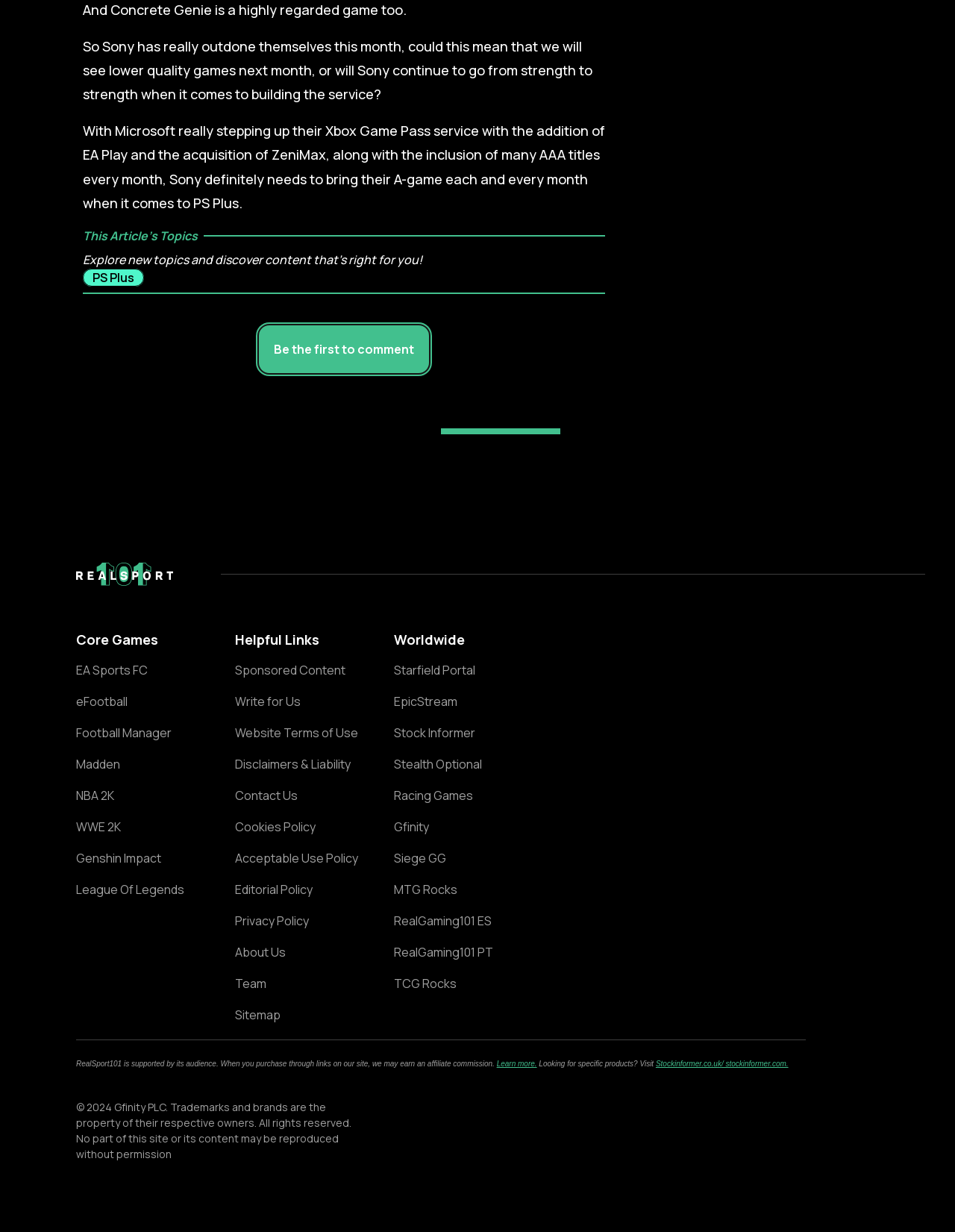What is the topic of the article?
Using the screenshot, give a one-word or short phrase answer.

PS Plus